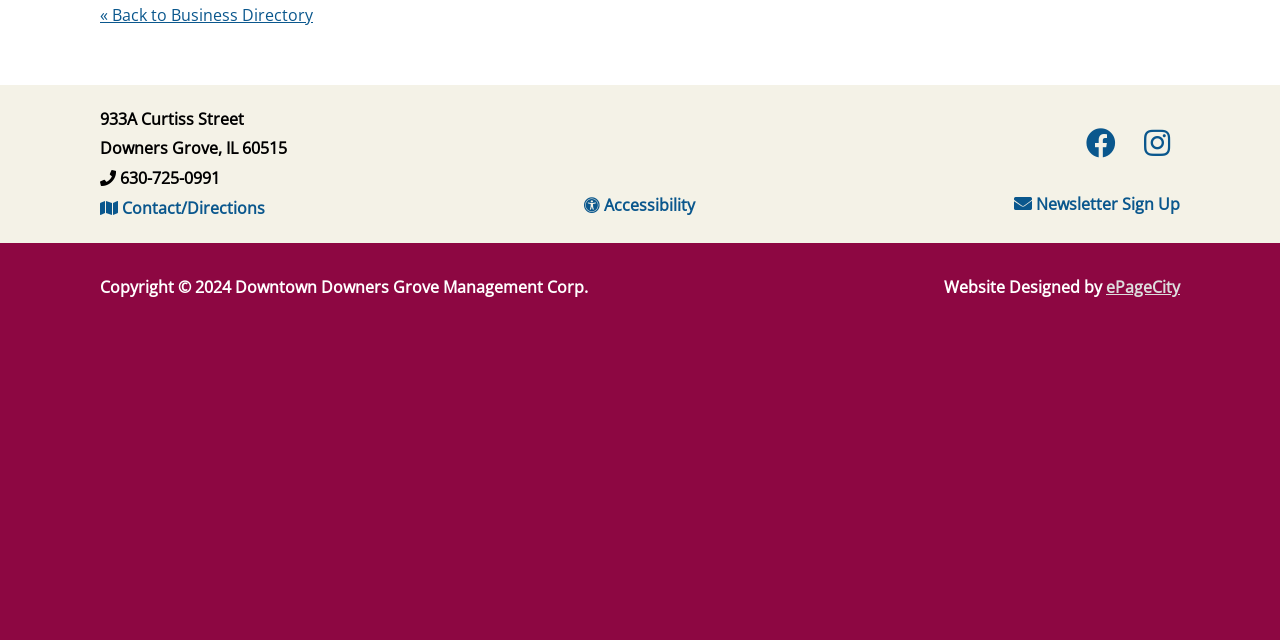Find the bounding box of the UI element described as: "Facebook". The bounding box coordinates should be given as four float values between 0 and 1, i.e., [left, top, right, bottom].

[0.848, 0.179, 0.872, 0.266]